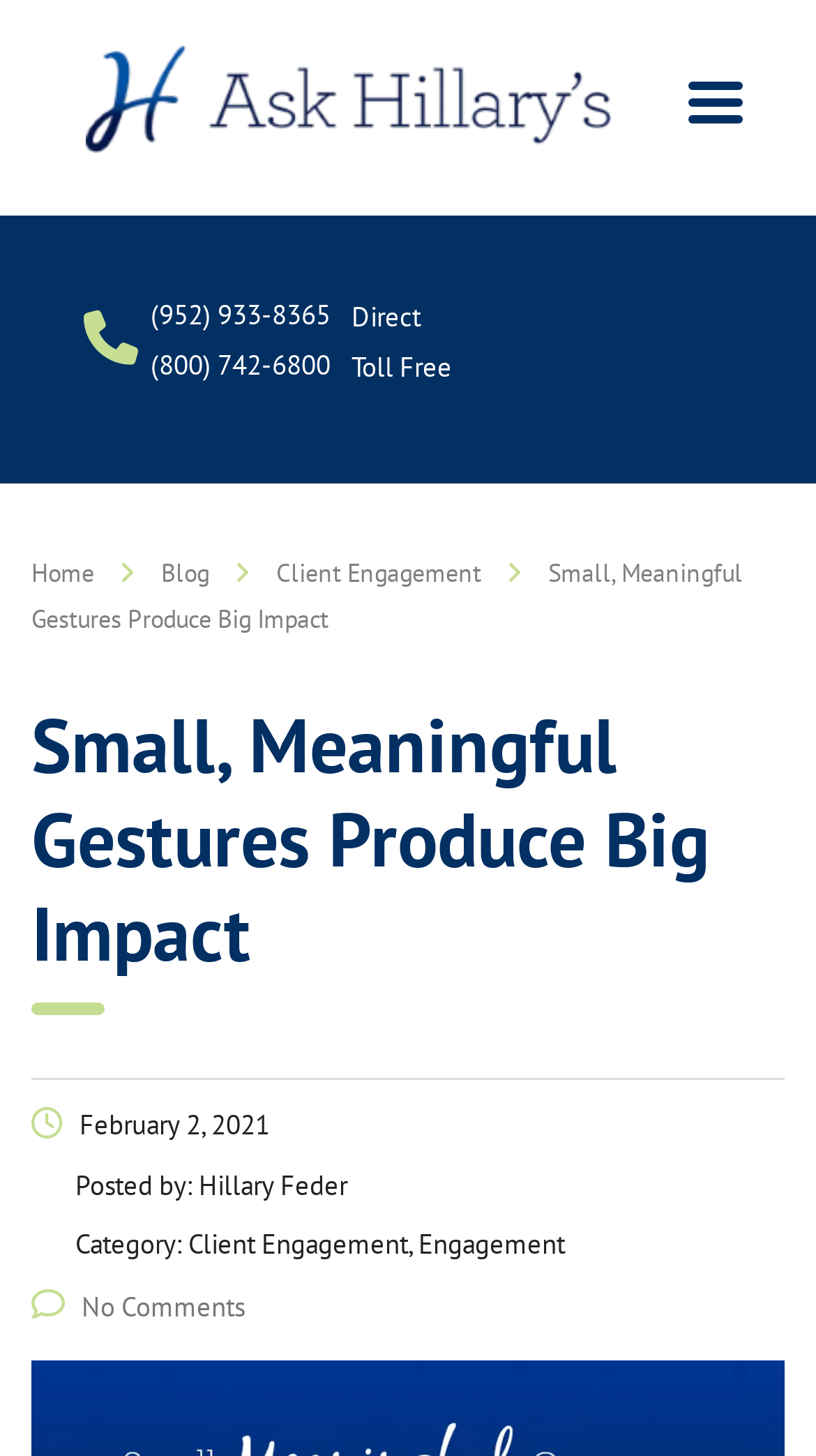Please provide a one-word or short phrase answer to the question:
What is the phone number for direct calls?

(952) 933-8365